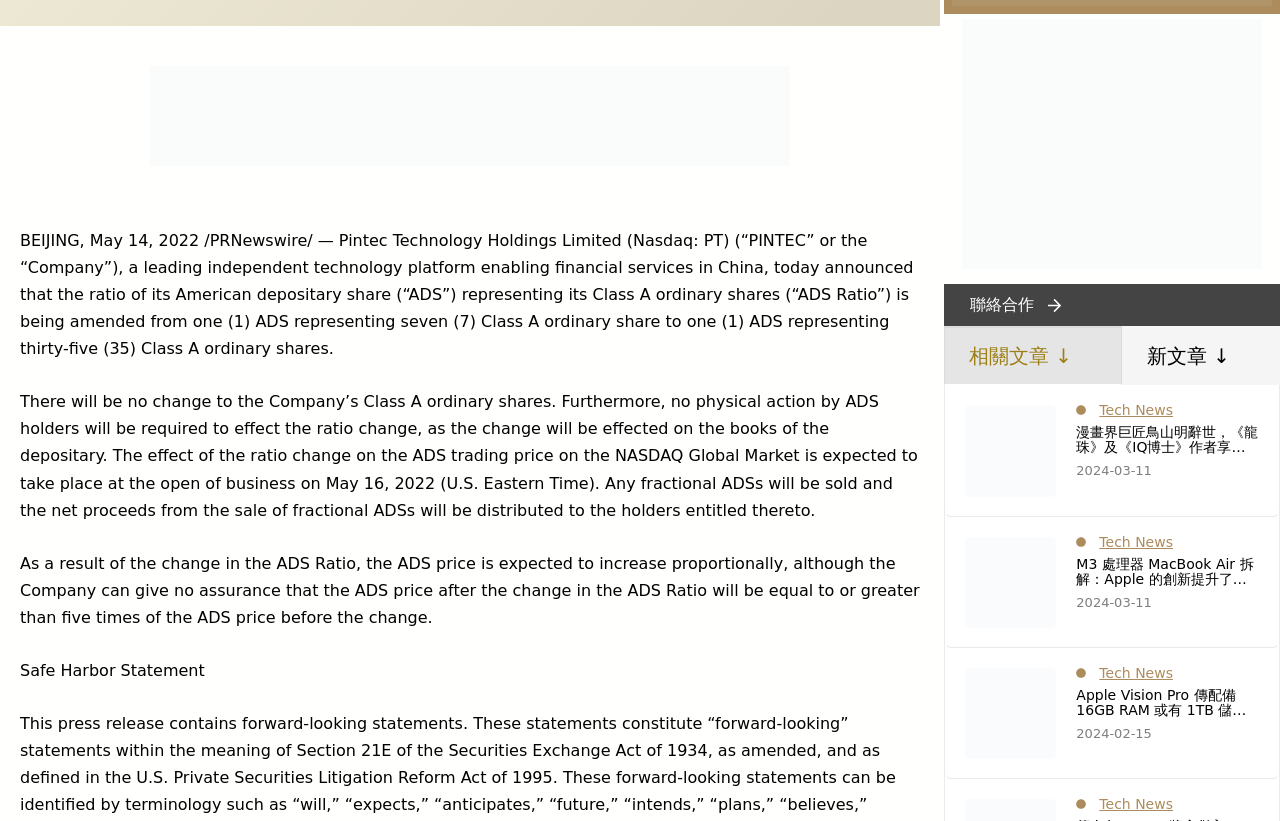Locate the bounding box coordinates of the UI element described by: "新文章 ↓". Provide the coordinates as four float numbers between 0 and 1, formatted as [left, top, right, bottom].

[0.877, 0.013, 1.0, 0.085]